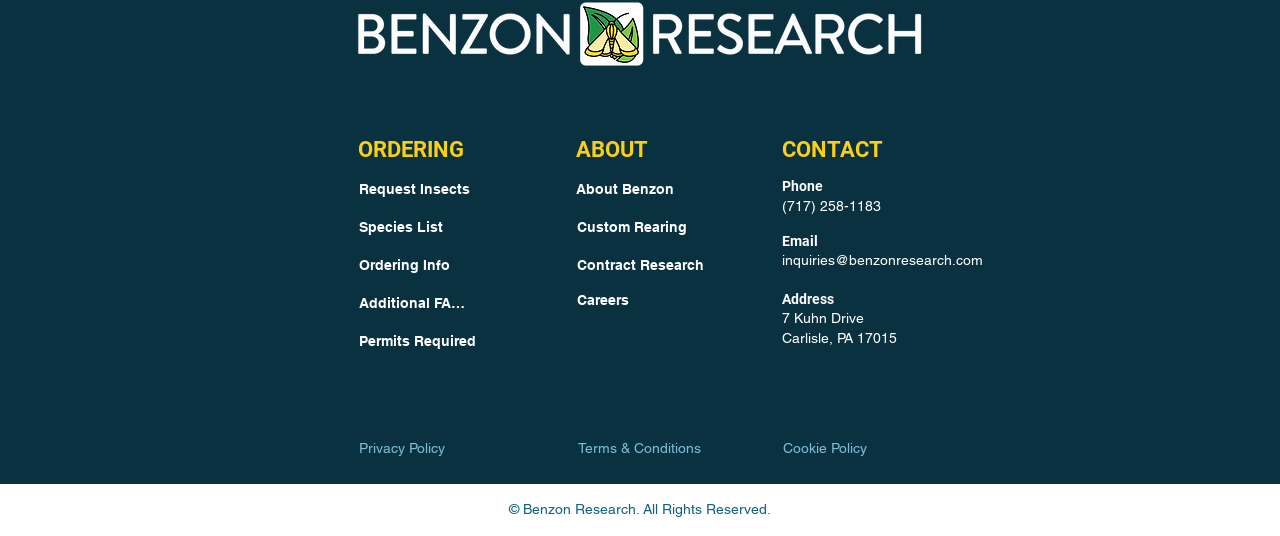What is the company name?
Based on the image, answer the question in a detailed manner.

The company name can be found in the 'CONTACT' section, where the address '7 Kuhn Drive, Carlisle, PA 17015' is mentioned, and also in the copyright text at the bottom of the page, which says '© Benzon Research. All Rights Reserved.'